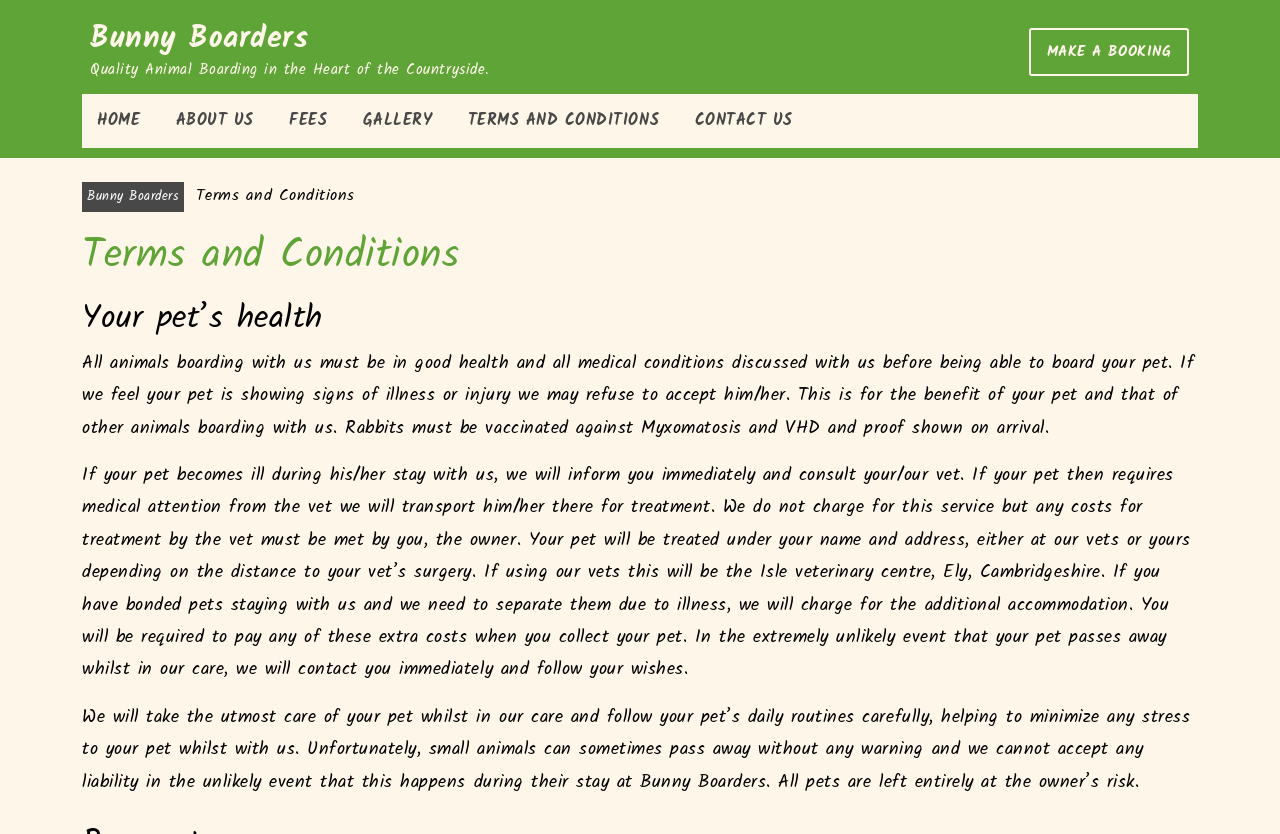Identify the text that serves as the heading for the webpage and generate it.

Terms and Conditions